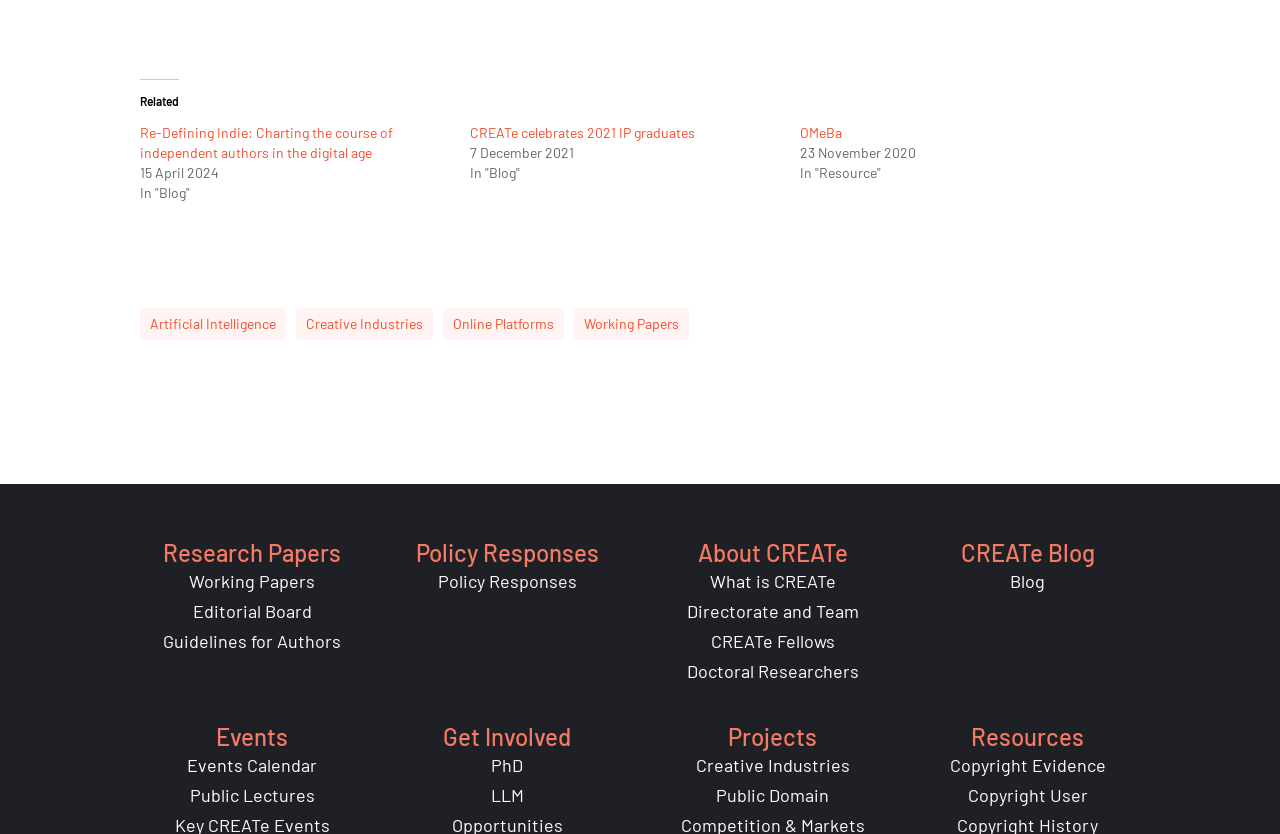Please provide a comprehensive response to the question based on the details in the image: What is the name of the section that lists 'Working Papers' and 'Editorial Board'?

The name of the section that lists 'Working Papers' and 'Editorial Board' is 'Research Papers', as indicated by the heading 'Research Papers' at the top of the section, which contains these links.